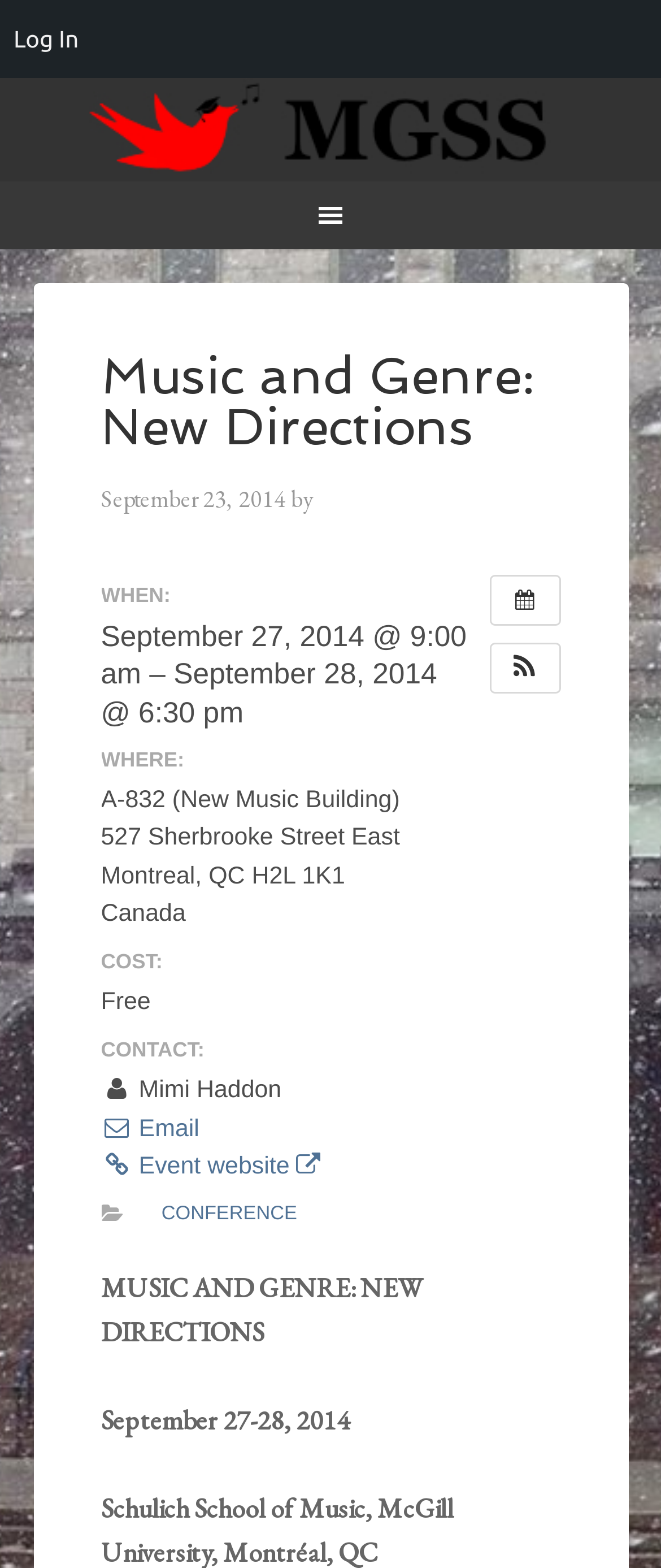What is the event cost?
Please provide a single word or phrase as your answer based on the image.

Free